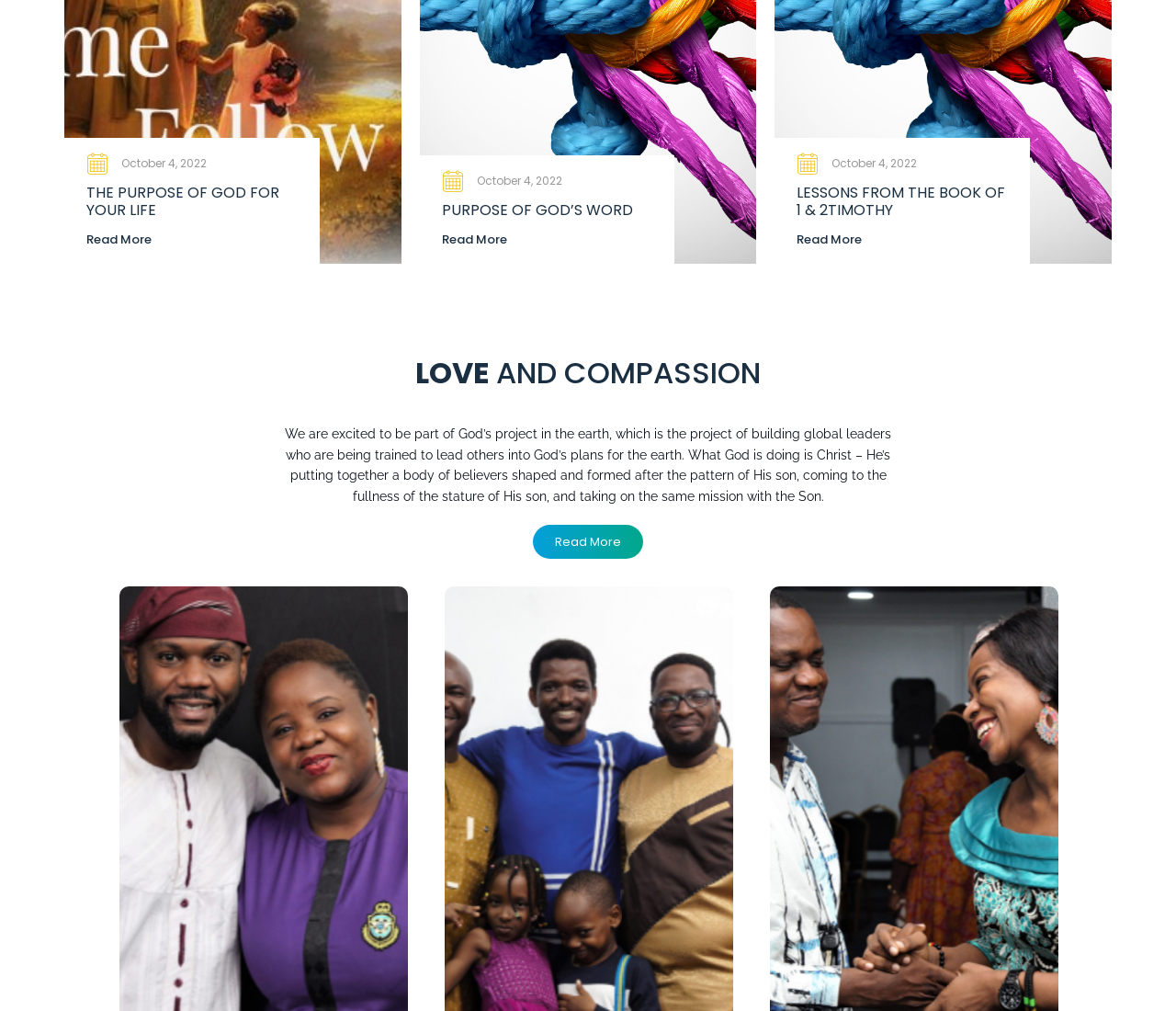Pinpoint the bounding box coordinates of the element that must be clicked to accomplish the following instruction: "Click on the 'Auto Parts' link". The coordinates should be in the format of four float numbers between 0 and 1, i.e., [left, top, right, bottom].

None